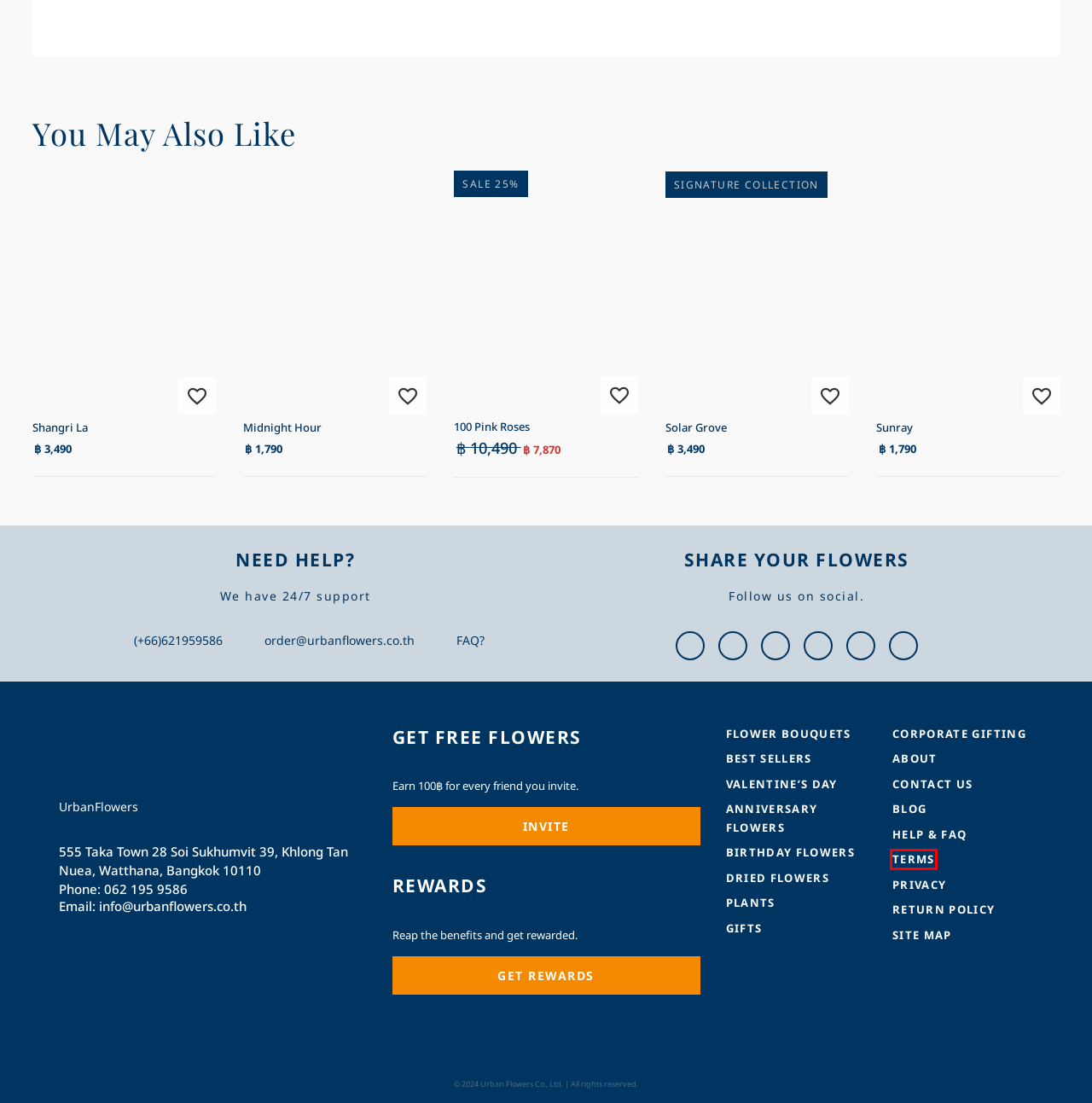You have a screenshot of a webpage with a red bounding box around an element. Identify the webpage description that best fits the new page that appears after clicking the selected element in the red bounding box. Here are the candidates:
A. FAQ: Questions Answered | UrbanFlowers
B. Sunflowers & Green Mums Bouquet | Solar Grove | UrbanFlowers
C. Pink Lily Bouquet | Midnight Hour | UrbanFlowers
D. ร้านดอกไม้ UrbanFlowers | สั่งดอกไม้ ส่งฟรีทั่วกรุงเทพฯ
E. 100 Pink Roses Bouquet | UrbanFlowers
F. UrbanFlowers | All Flowers And Gift Experience | About Us
G. RETURN POLICY | UrbanFlowers
H. Terms & Conditions | UrbanFlowers

H